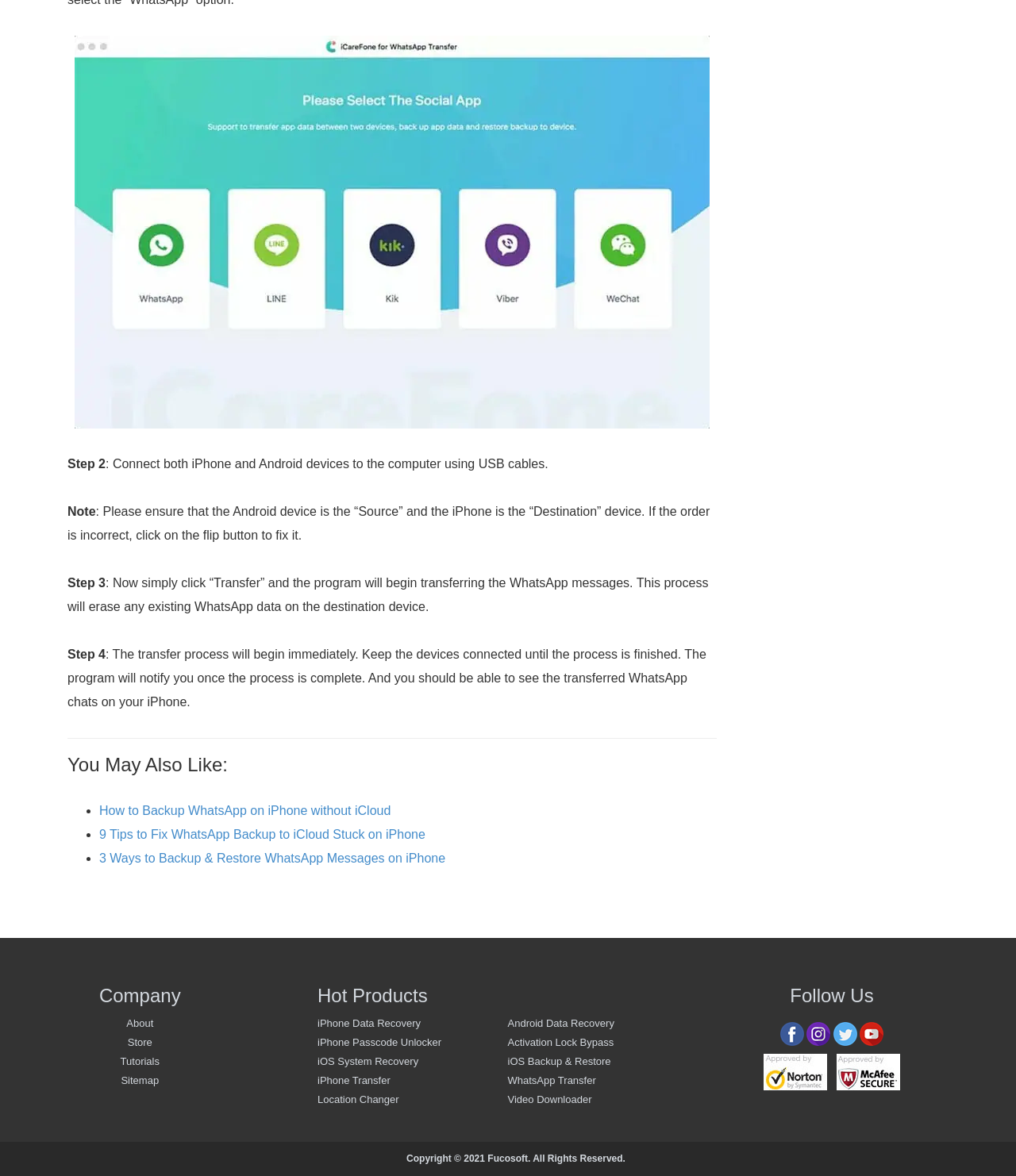Predict the bounding box of the UI element based on this description: "Fucosoft".

[0.48, 0.98, 0.52, 0.99]